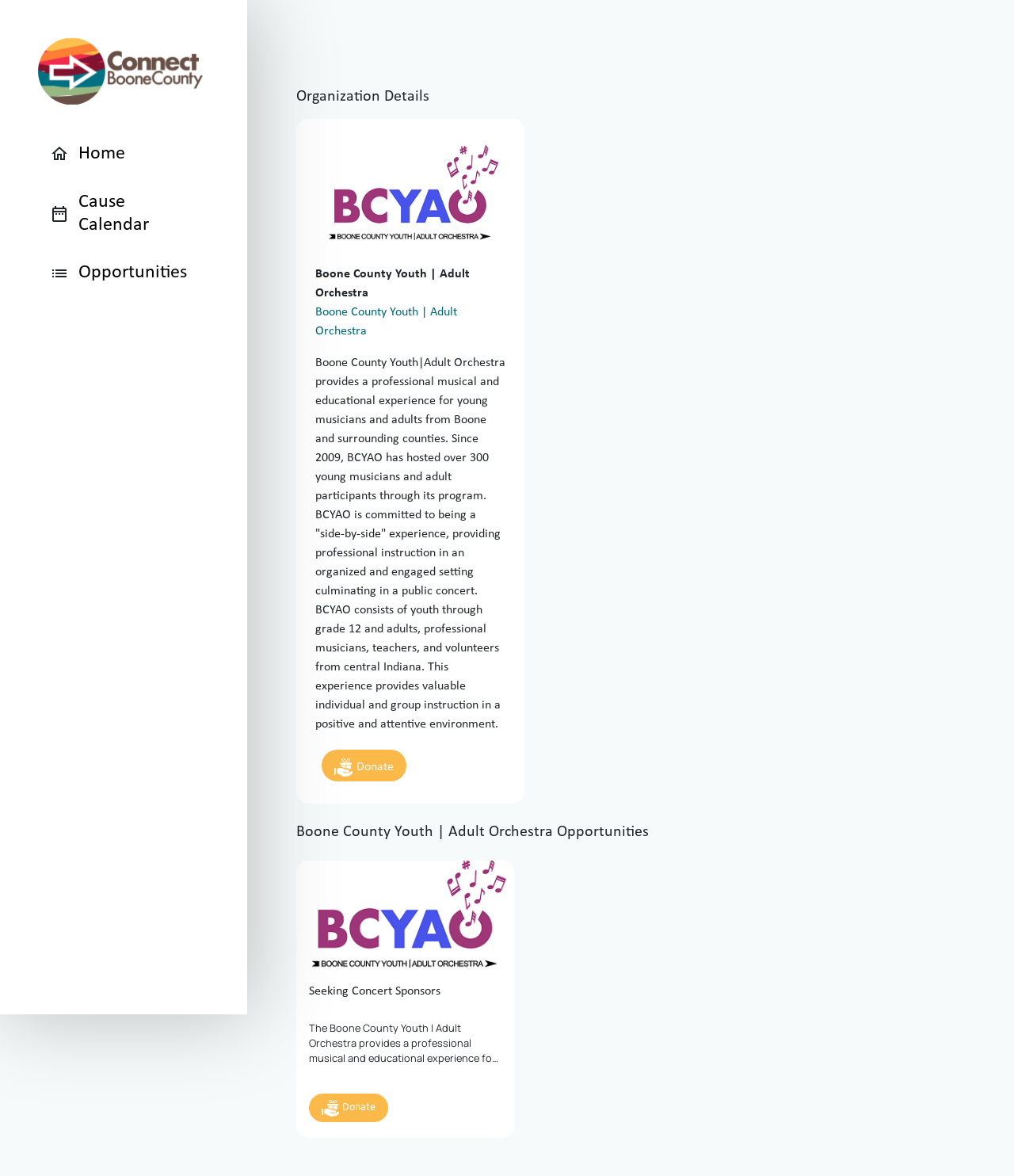Find and provide the bounding box coordinates for the UI element described with: "parent_node: home".

[0.038, 0.071, 0.2, 0.082]